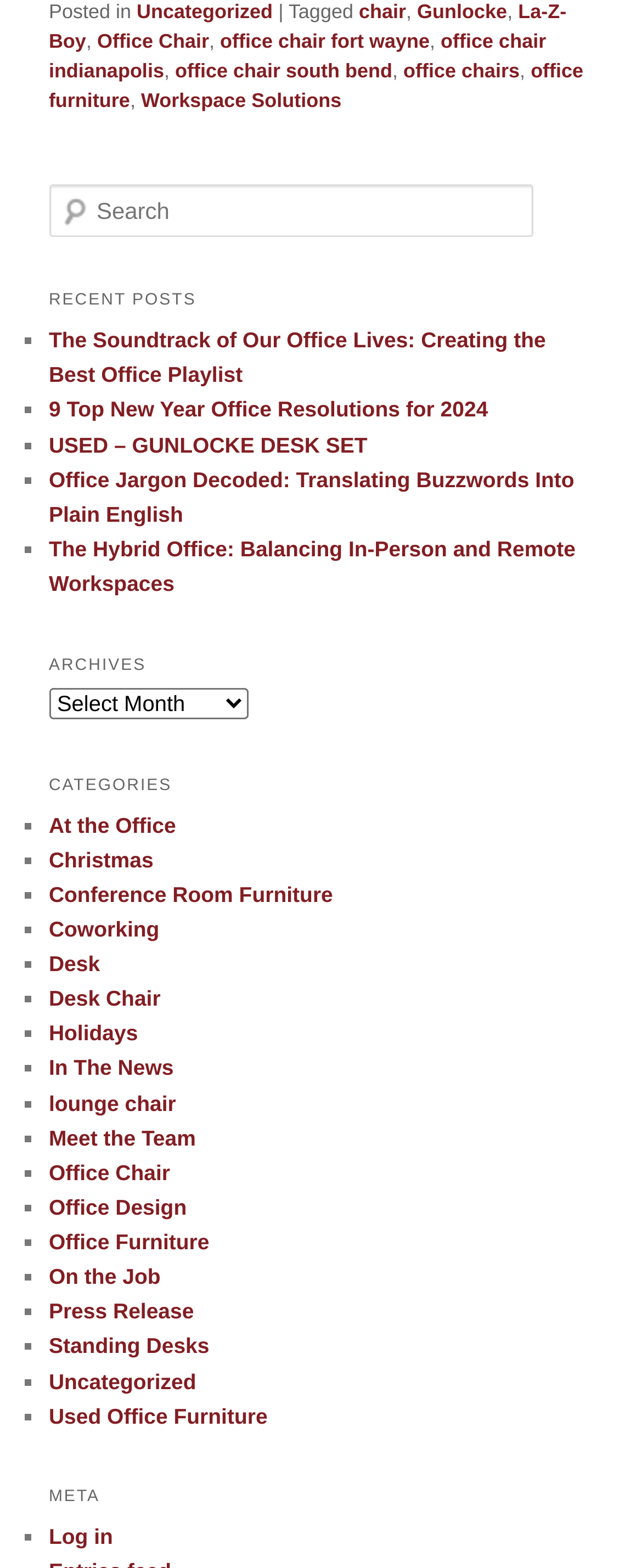Please identify the coordinates of the bounding box for the clickable region that will accomplish this instruction: "Read the recent post about office playlists".

[0.076, 0.209, 0.85, 0.247]